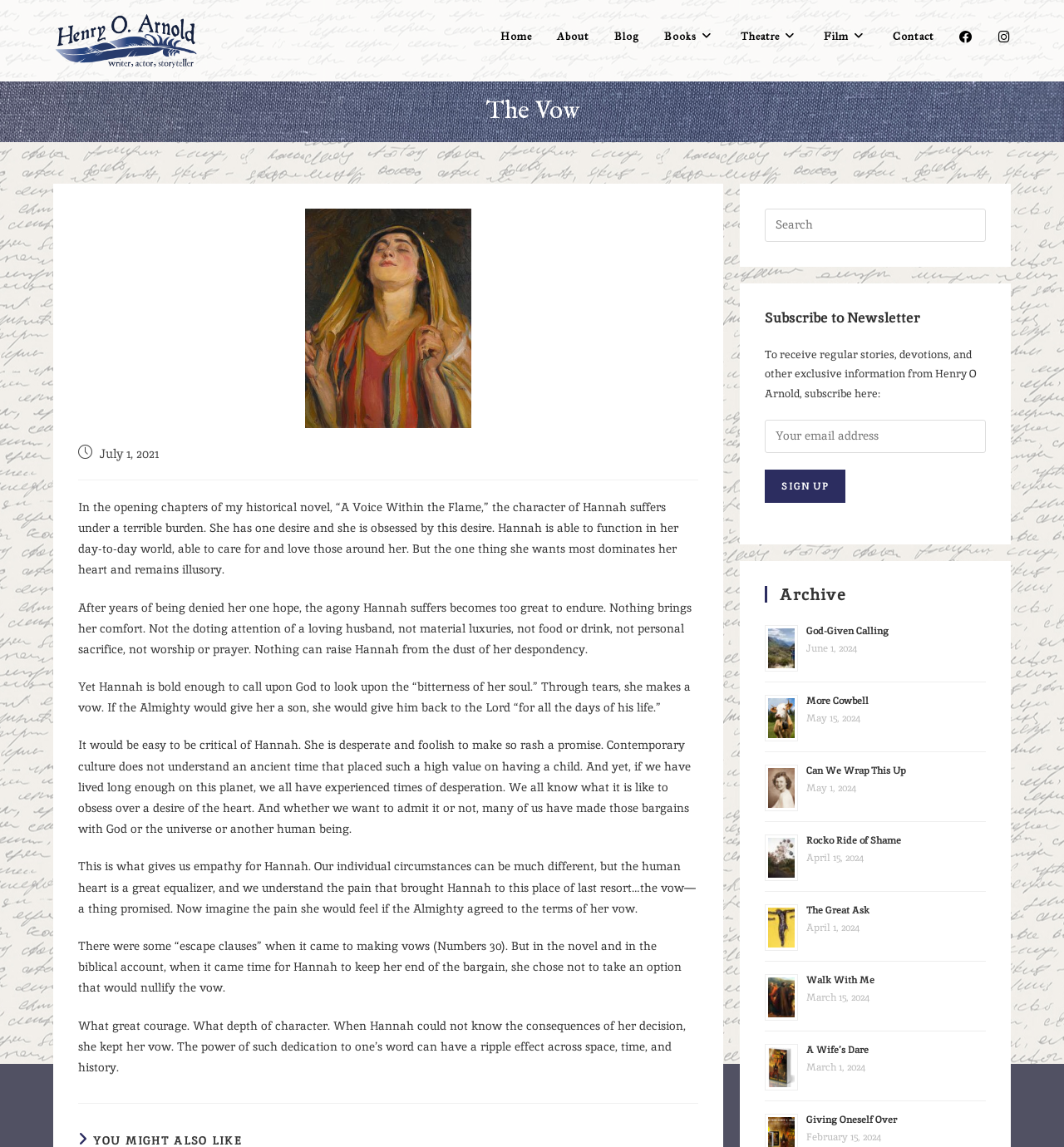What is the title of the newsletter subscription section? Please answer the question using a single word or phrase based on the image.

Subscribe to Newsletter